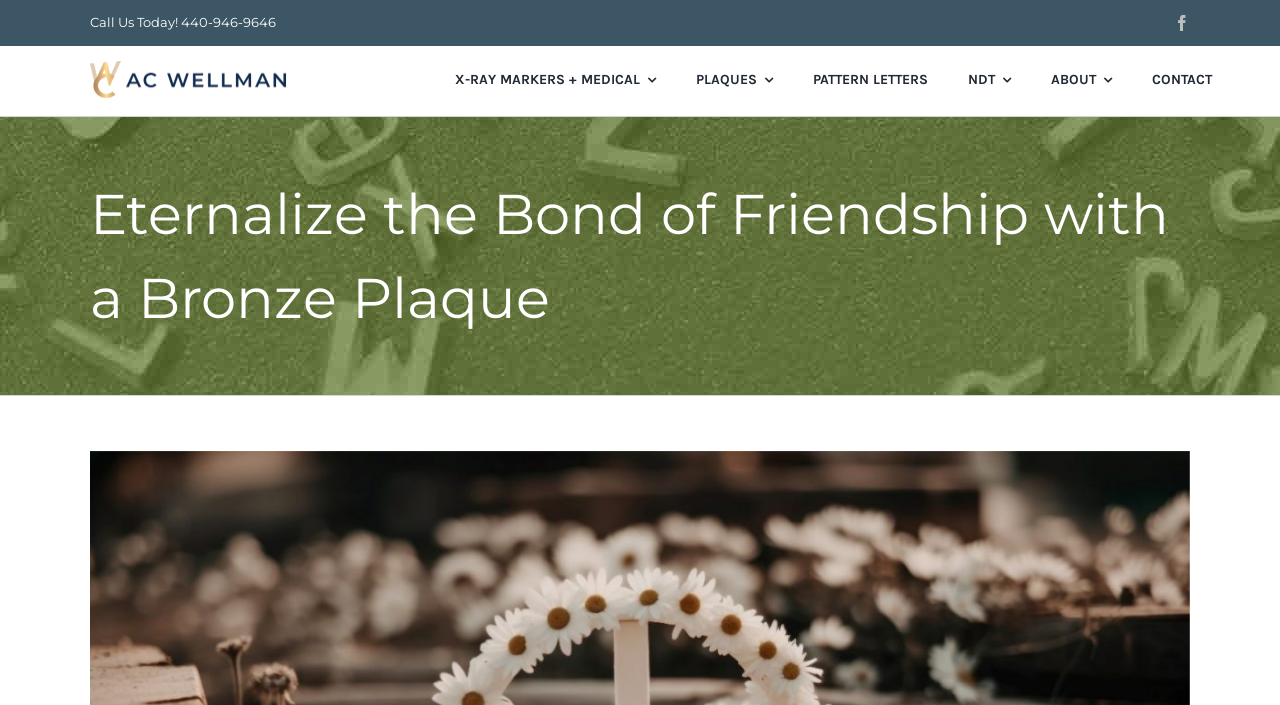What is the phone number to call?
Please provide a comprehensive and detailed answer to the question.

I found the phone number by looking at the top section of the webpage, where it says 'Call Us Today!' and provides the phone number '440-946-9646' as a link.